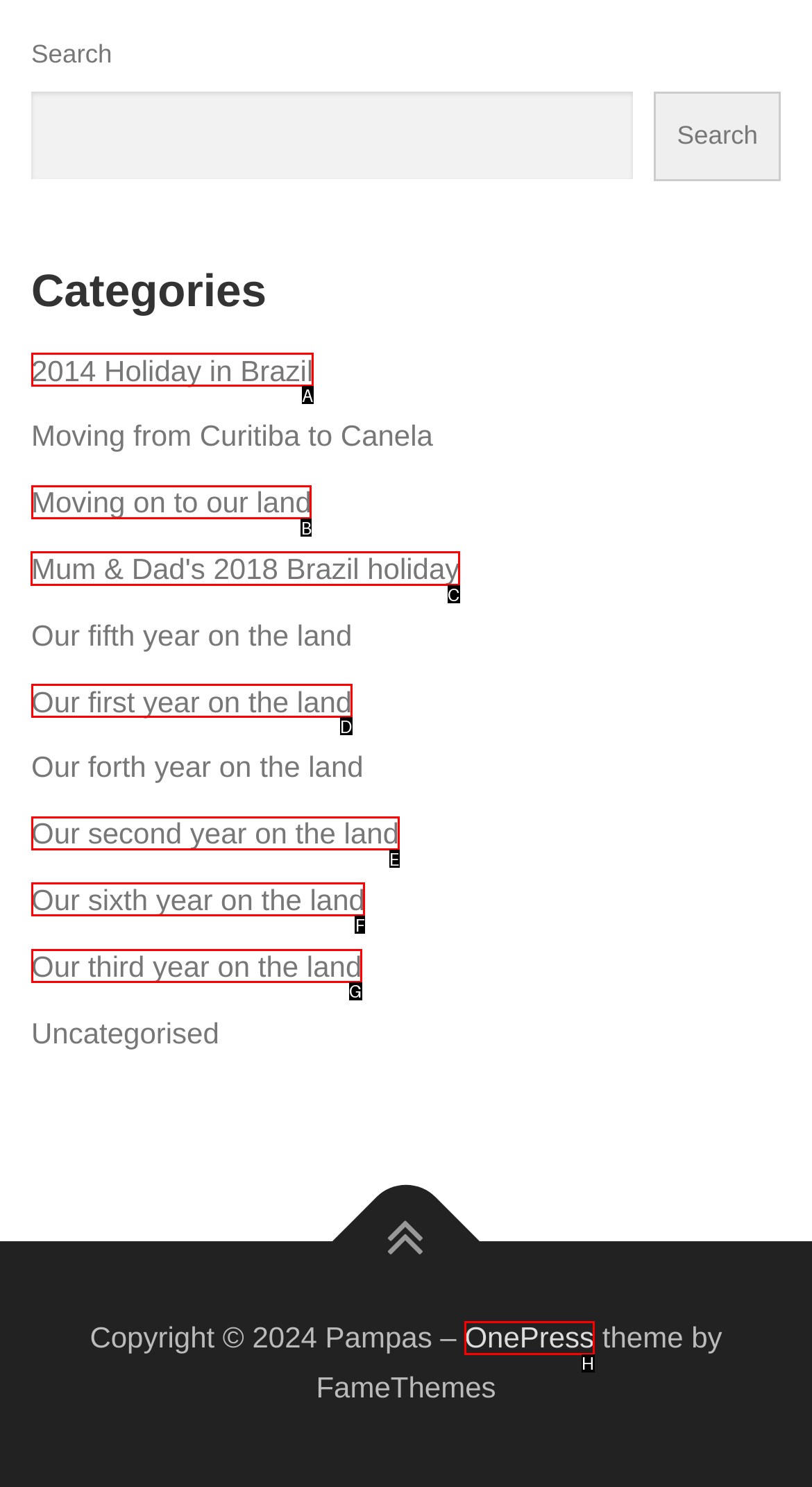Identify the letter of the option to click in order to Go to Mum & Dad's 2018 Brazil holiday. Answer with the letter directly.

C